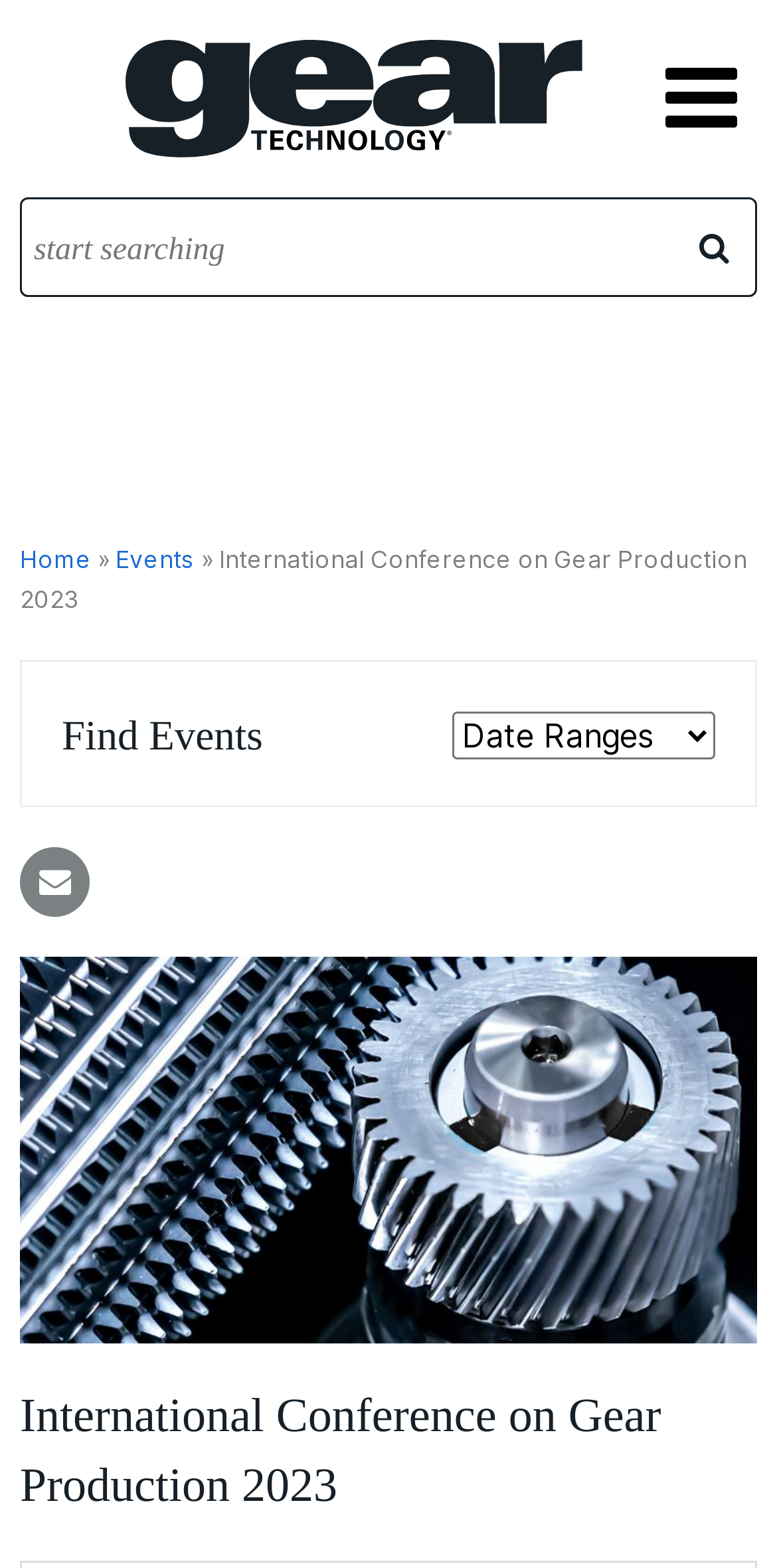Refer to the element description Home and identify the corresponding bounding box in the screenshot. Format the coordinates as (top-left x, top-left y, bottom-right x, bottom-right y) with values in the range of 0 to 1.

[0.026, 0.347, 0.118, 0.366]